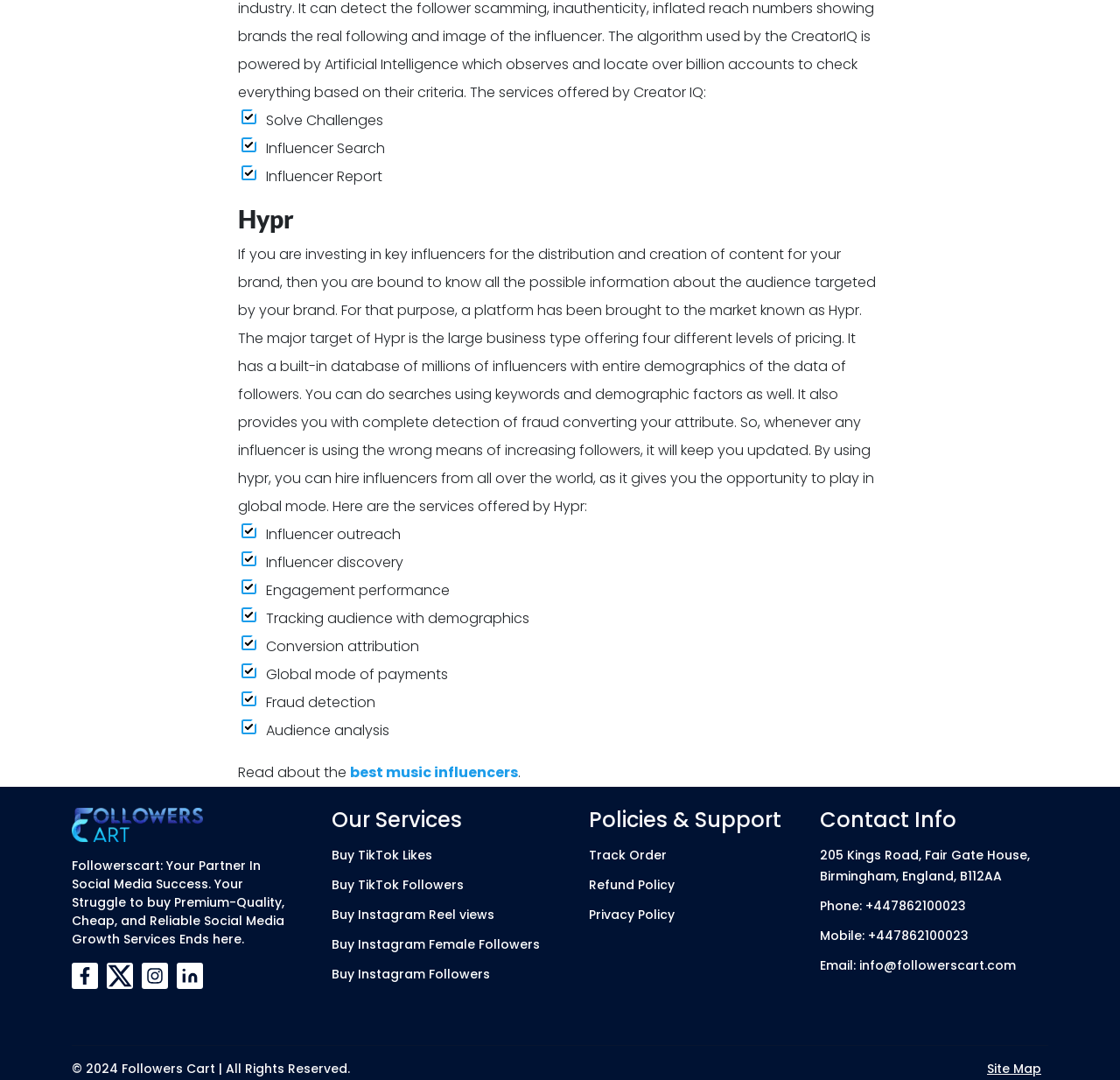What services does CreatorIQ offer?
Please answer using one word or phrase, based on the screenshot.

Solve Challenges, Influencer Search, Influencer Report